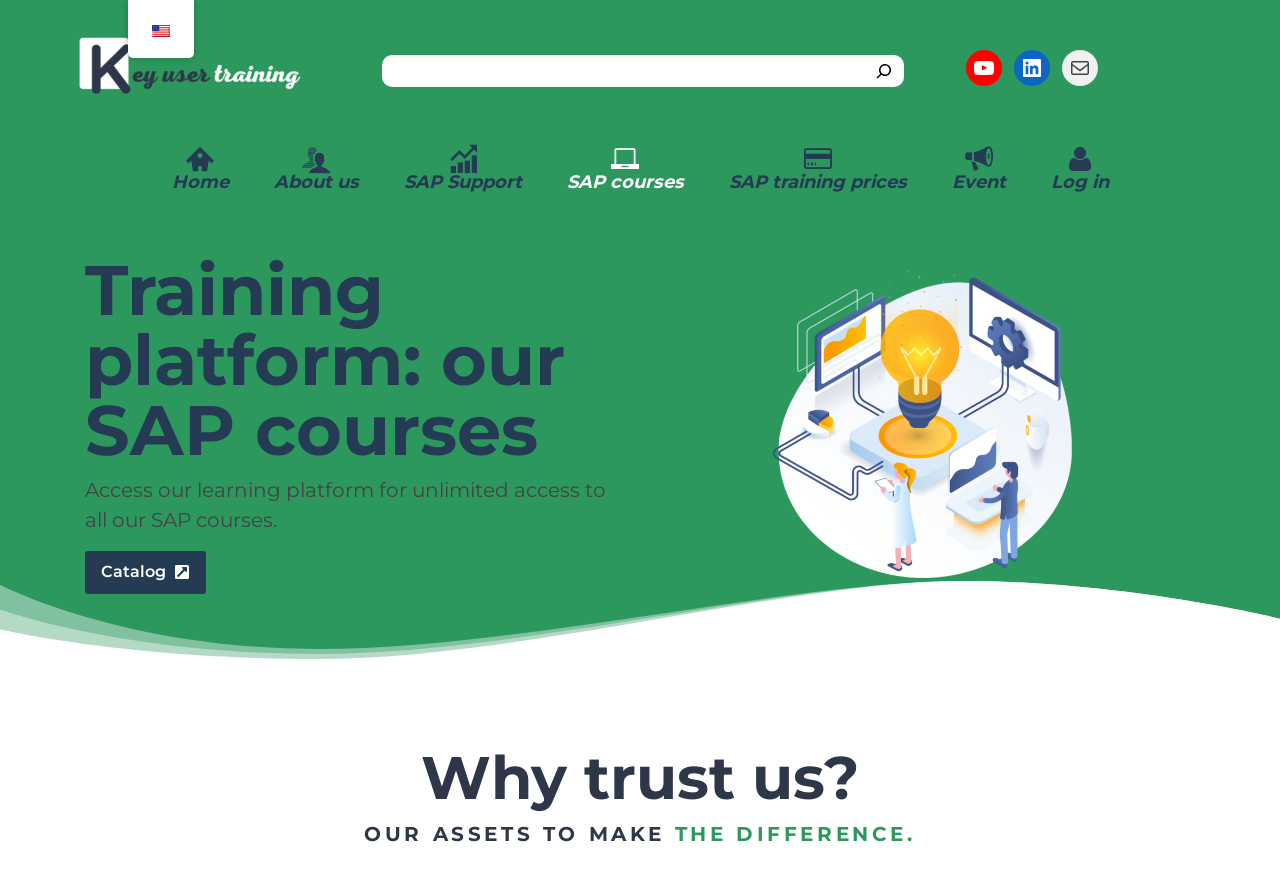Provide the bounding box coordinates of the HTML element described as: "SAP training prices". The bounding box coordinates should be four float numbers between 0 and 1, i.e., [left, top, right, bottom].

[0.554, 0.151, 0.724, 0.225]